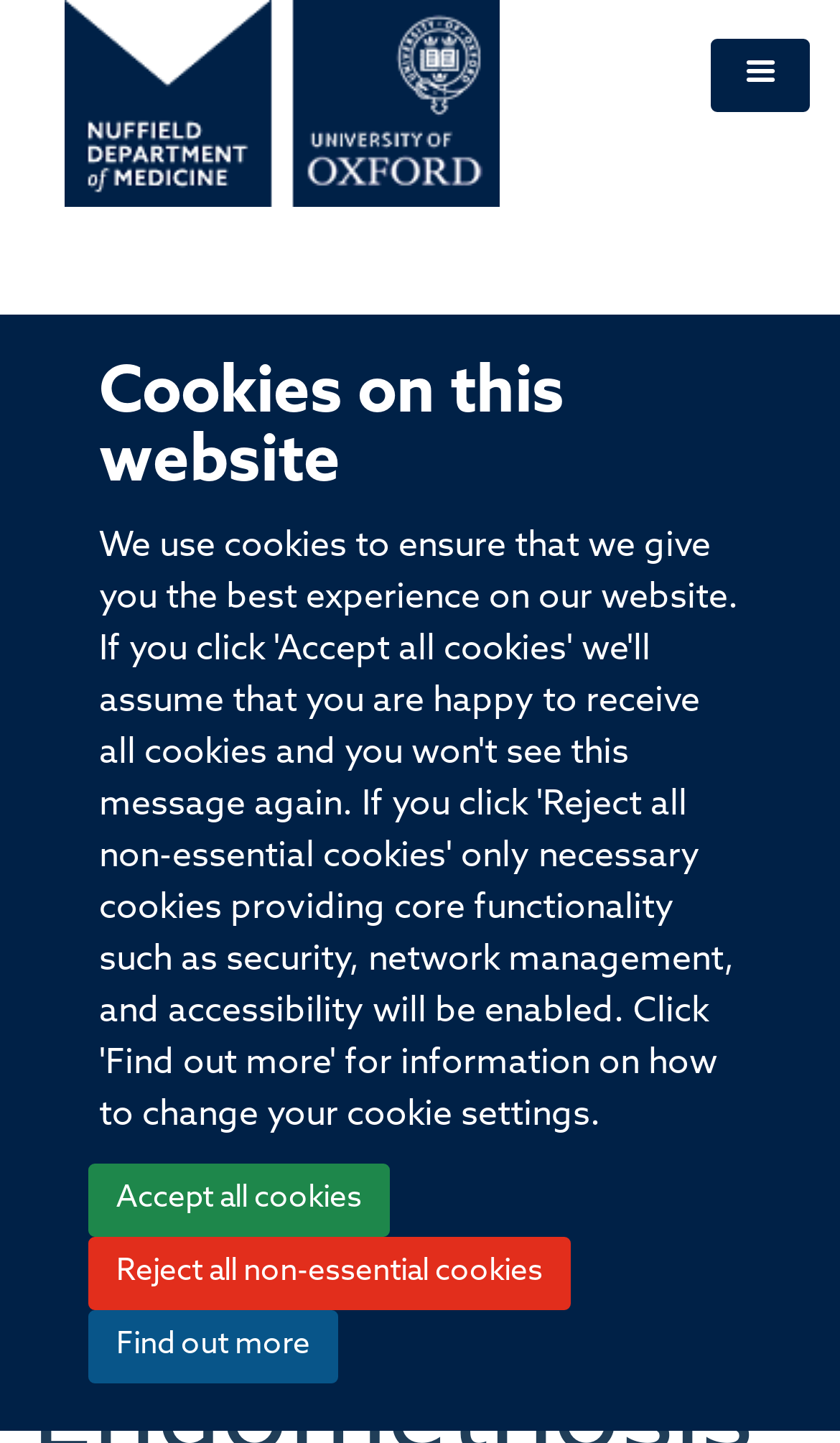Please answer the following question using a single word or phrase: 
What is the purpose of the 'Find out more' link?

To learn more about cookies